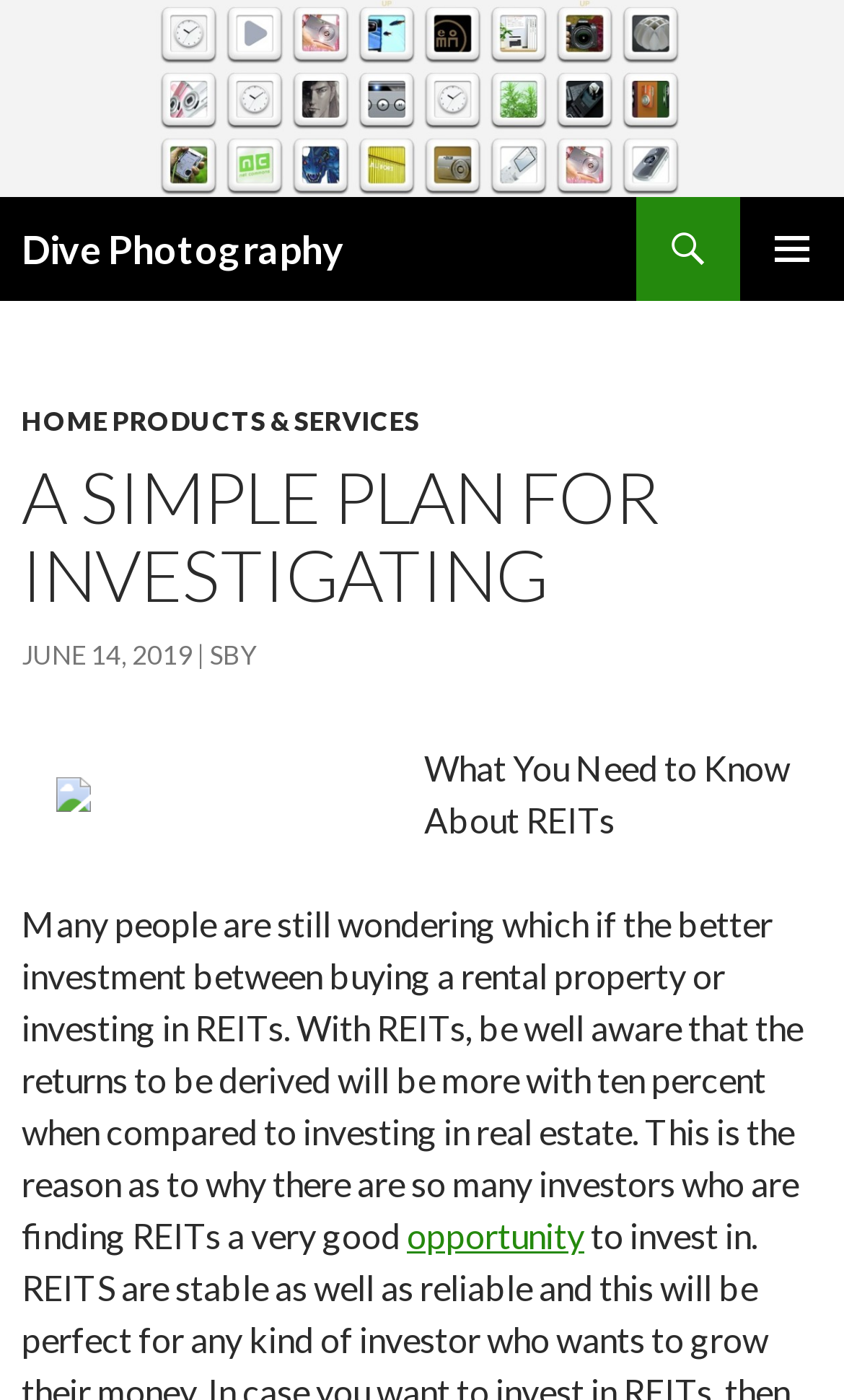Offer an in-depth caption of the entire webpage.

The webpage is about dive photography and has a simple plan for investigating. At the top, there is a link on the left side, followed by a heading "Dive Photography" in the middle. Below the heading, there is a link "Search" on the left and a button with a primary menu icon on the right. 

Underneath, there is a link "SKIP TO CONTENT" on the left, which is followed by a header section. The header section contains a link "HOME PRODUCTS & SERVICES" on the left, a heading "A SIMPLE PLAN FOR INVESTIGATING" in the middle, and two links "JUNE 14, 2019" and "SBY" on the right. 

Below the header section, there is an image on the left, taking up about a quarter of the page width. To the right of the image, there is a paragraph of text "What You Need to Know About REITs". Below the image and the text, there is a longer paragraph discussing the benefits of investing in REITs, with a link "opportunity" at the end.